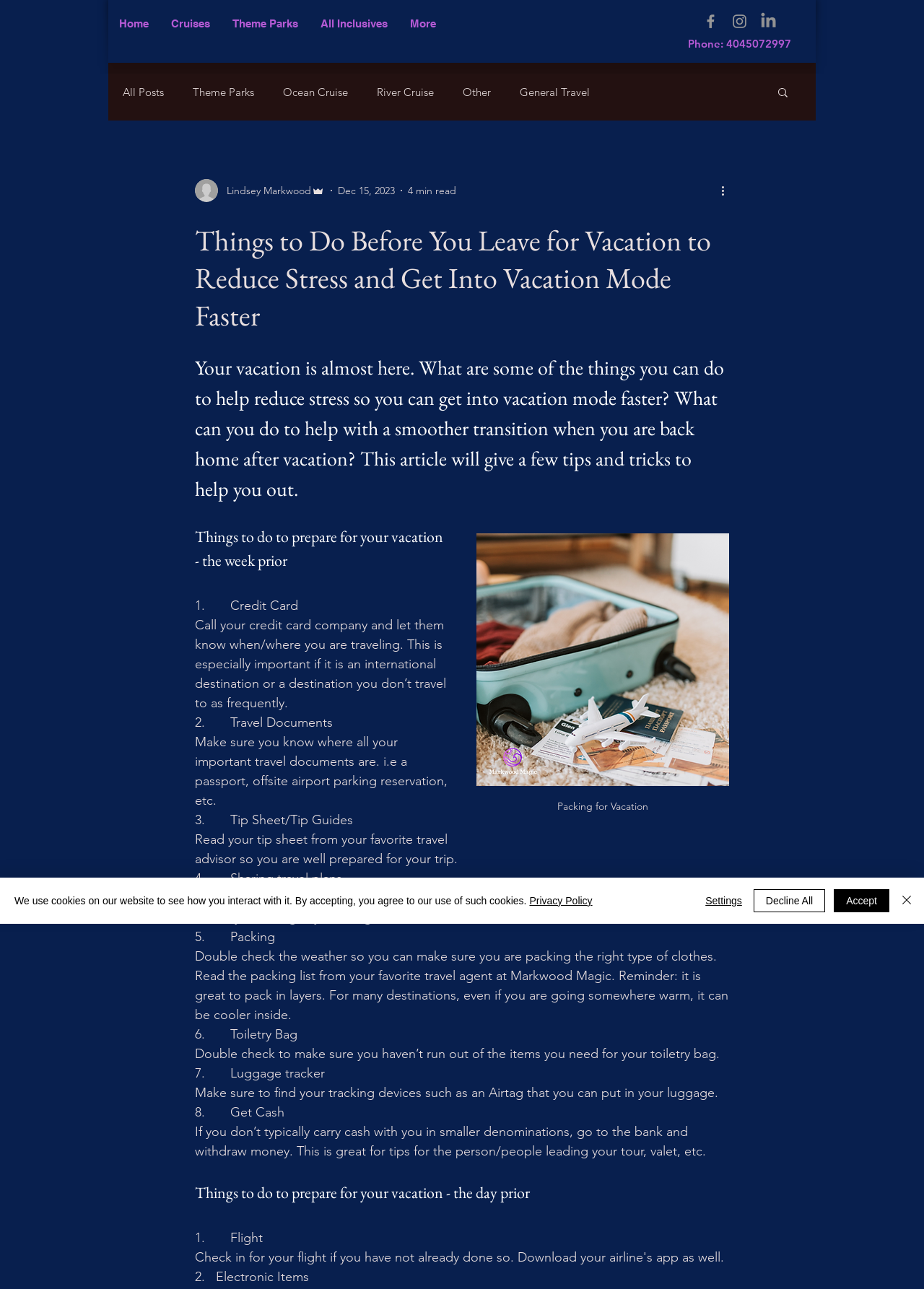Identify the bounding box coordinates of the section to be clicked to complete the task described by the following instruction: "Check the writer's picture". The coordinates should be four float numbers between 0 and 1, formatted as [left, top, right, bottom].

[0.211, 0.139, 0.236, 0.157]